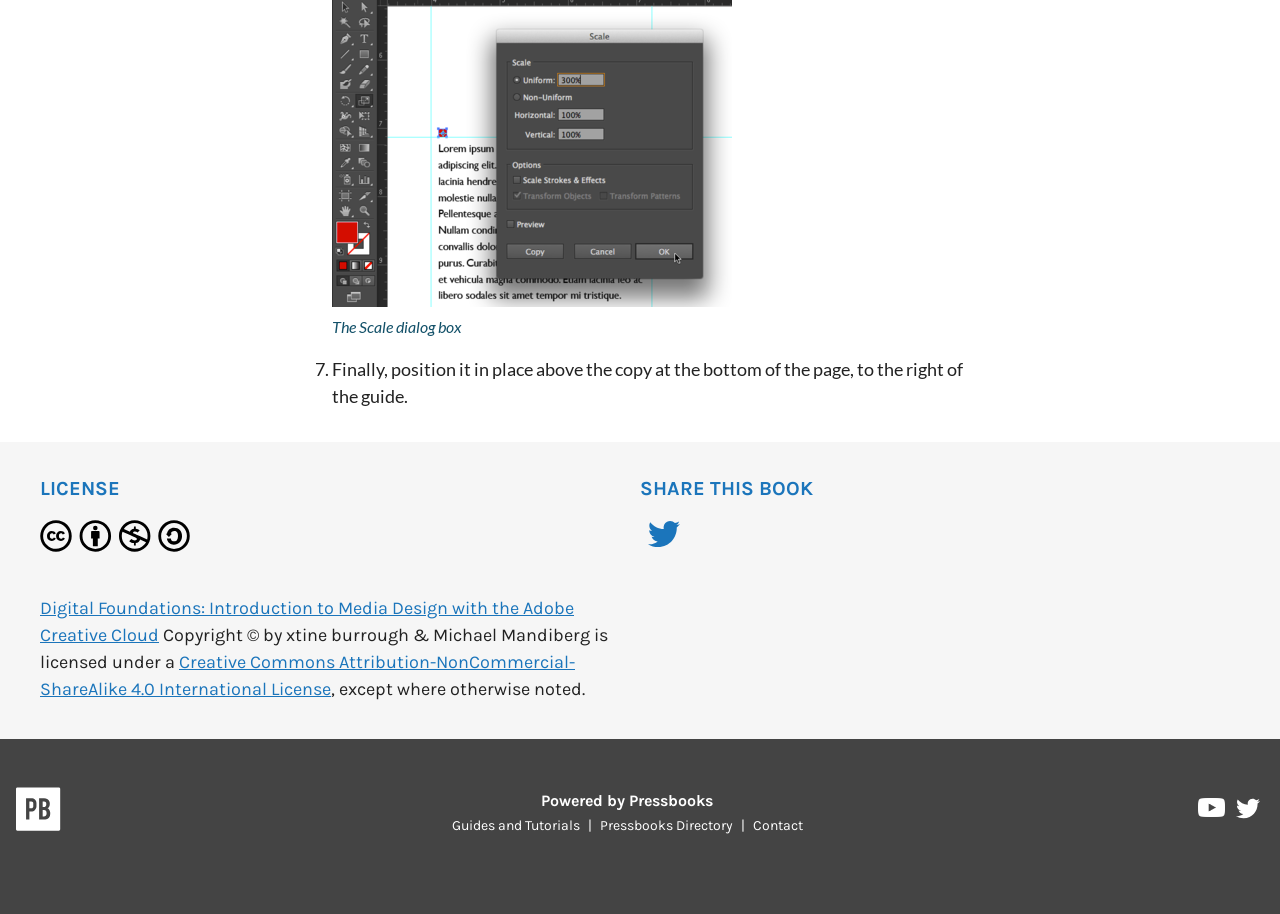What is the license of the book?
Using the image, provide a concise answer in one word or a short phrase.

Creative Commons Attribution-NonCommercial-ShareAlike 4.0 International License